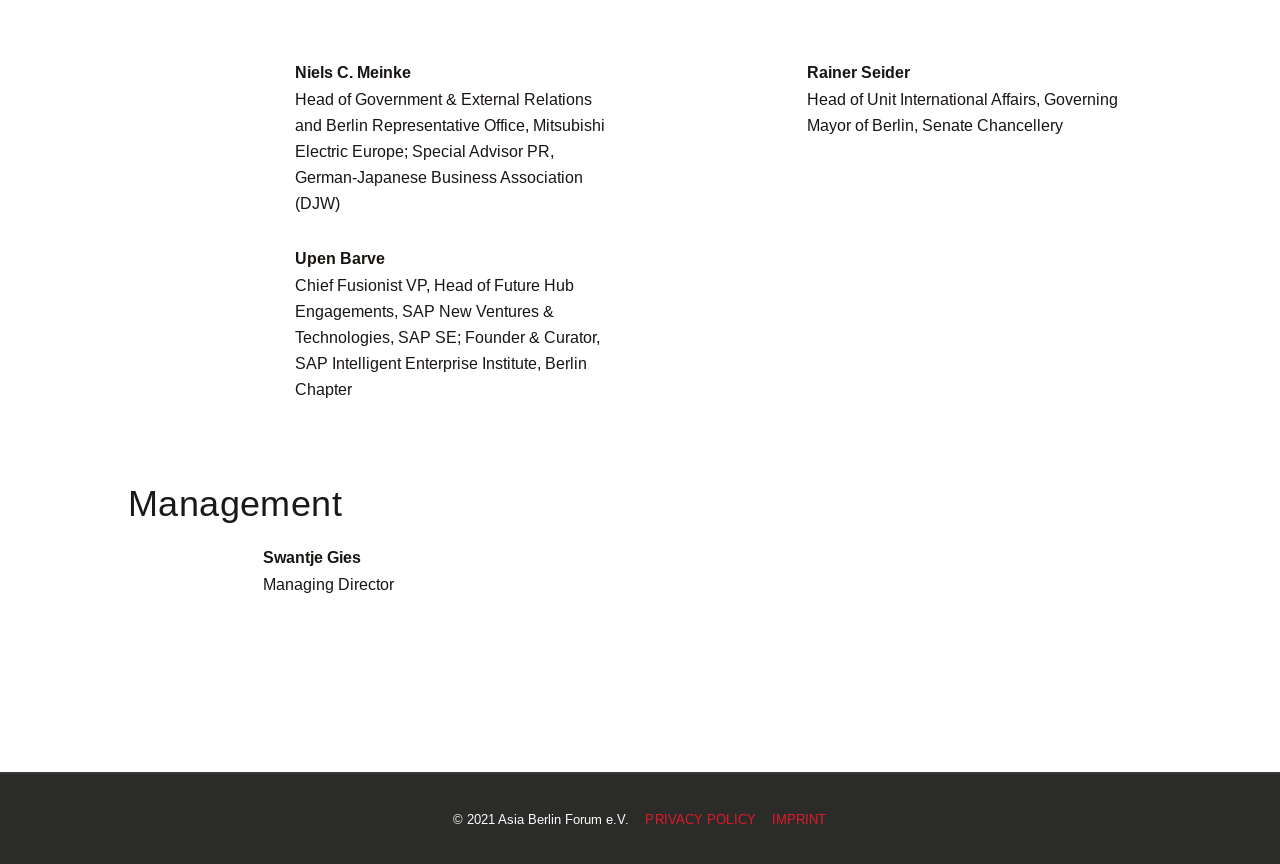Give a one-word or short-phrase answer to the following question: 
What is the name of the person on the top left?

Niels C. Meinke